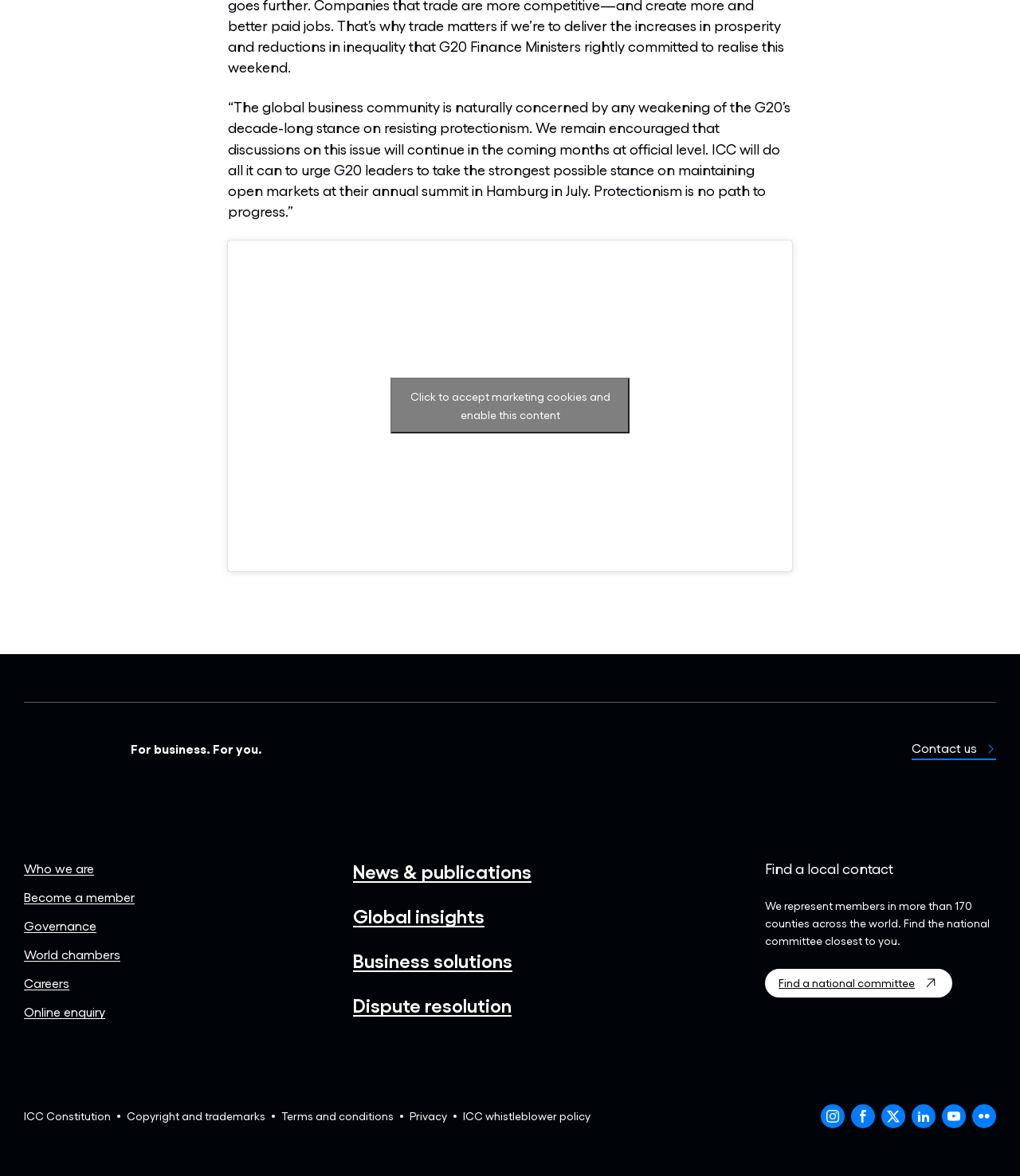What is the purpose of the button?
Based on the content of the image, thoroughly explain and answer the question.

The button is located near the top of the page and has the text 'Click to accept marketing cookies and enable this content'. This suggests that the purpose of the button is to allow the user to accept marketing cookies and enable certain content on the webpage.